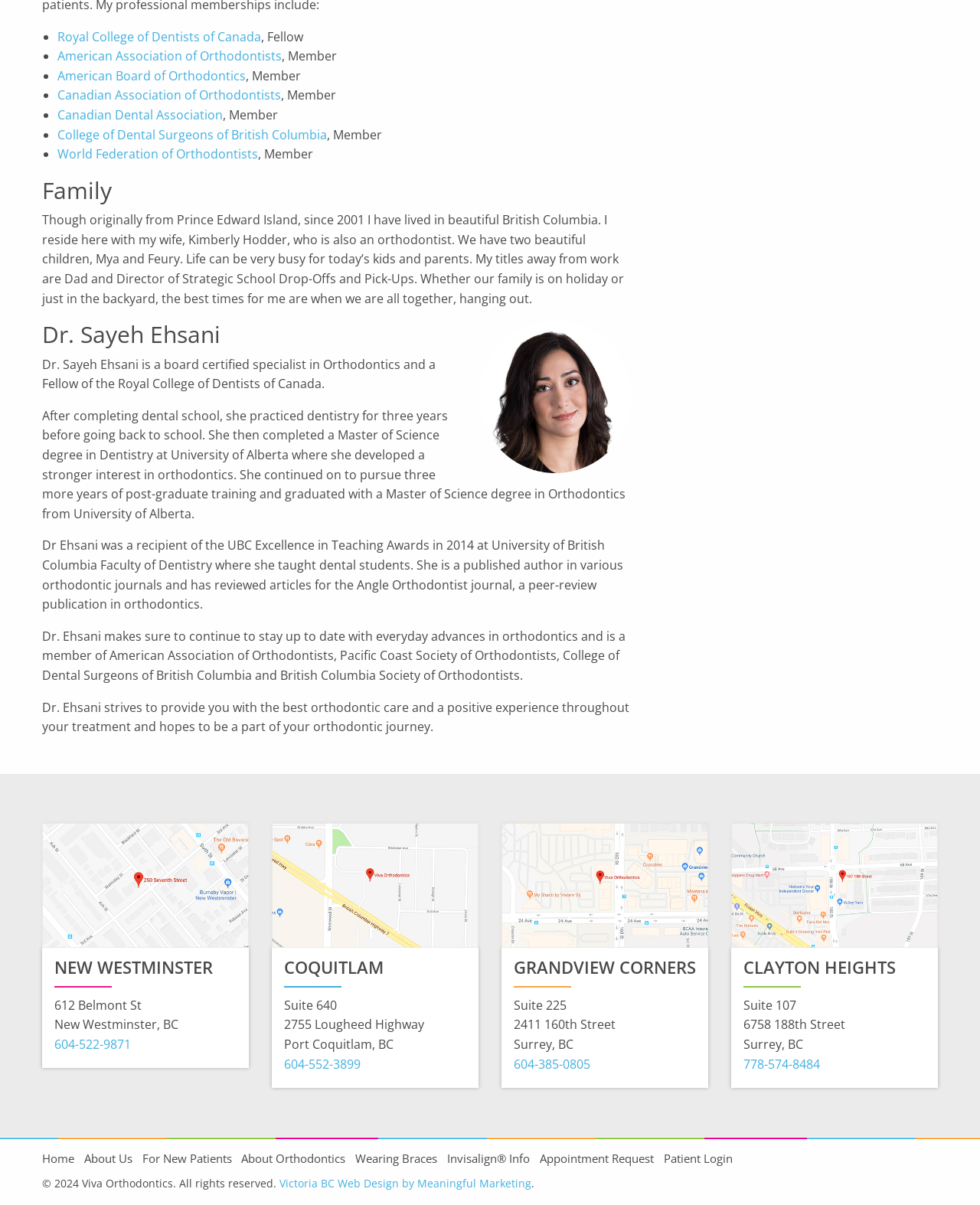What is the address of the New Westminster orthodontist office?
Provide a detailed and well-explained answer to the question.

The webpage lists the address of the New Westminster orthodontist office as 612 Belmont St, New Westminster, BC.